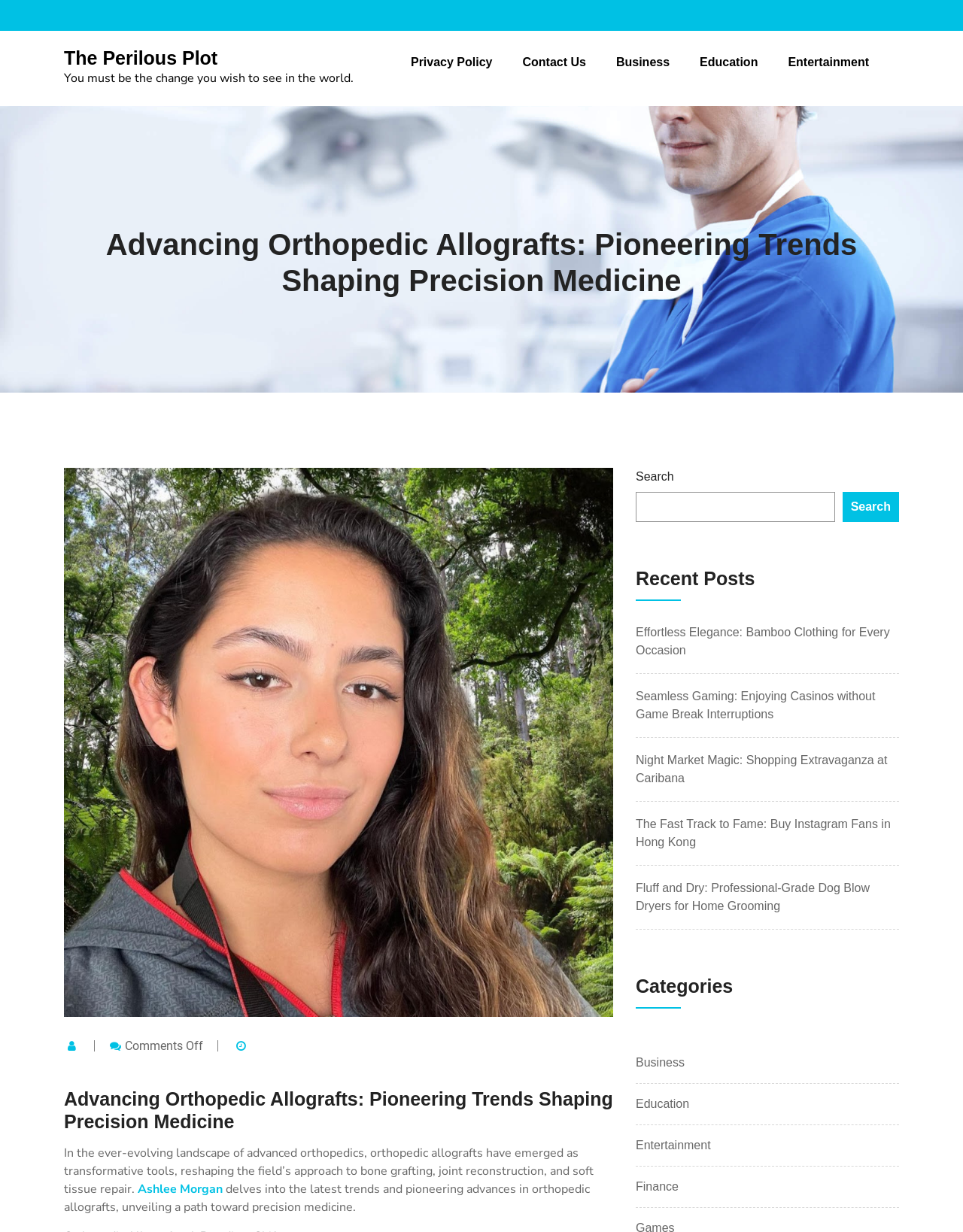What is the topic of the article?
Using the image, respond with a single word or phrase.

Orthopedic Allografts